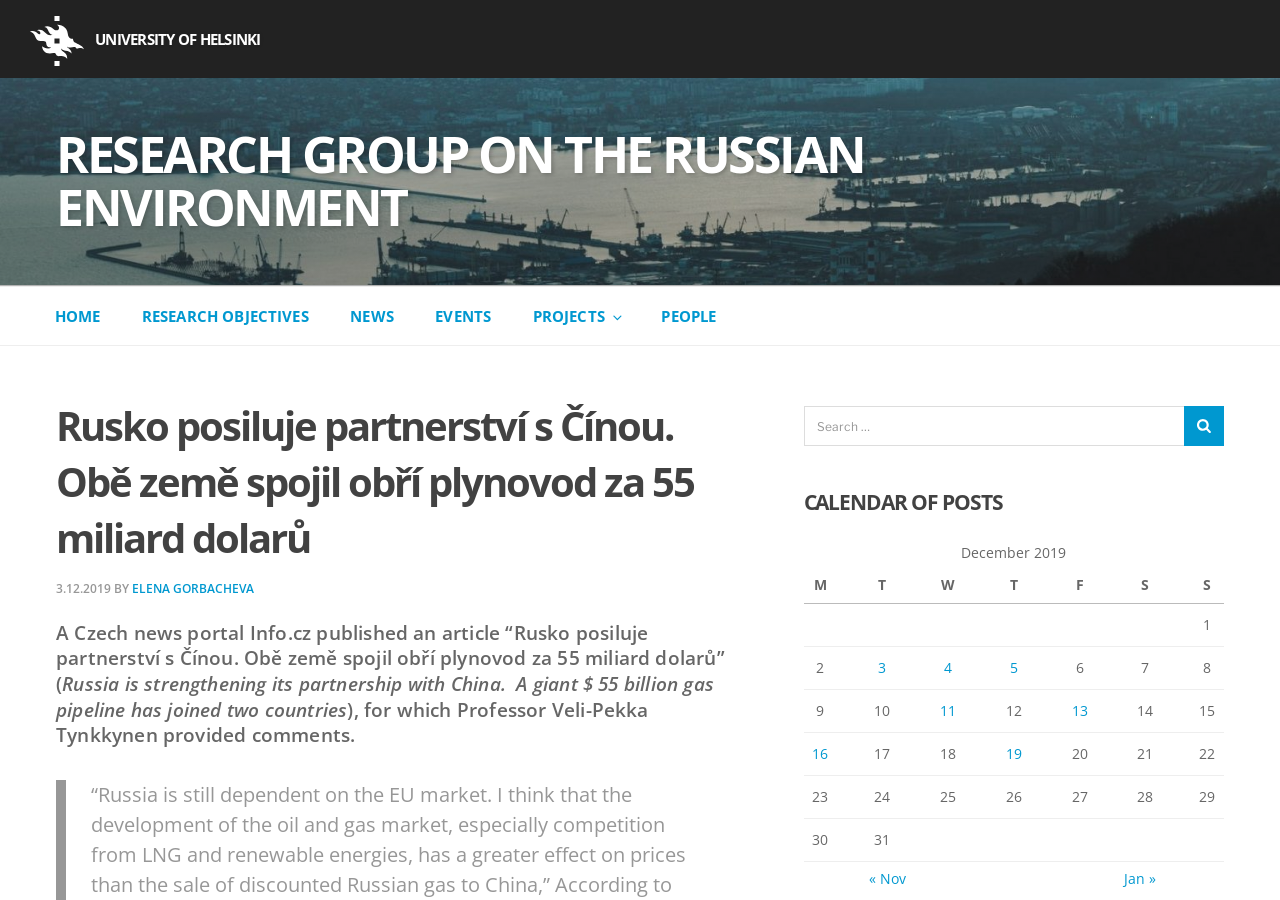Please identify the bounding box coordinates of the area that needs to be clicked to follow this instruction: "Click the 'EVENTS' link".

[0.325, 0.322, 0.398, 0.381]